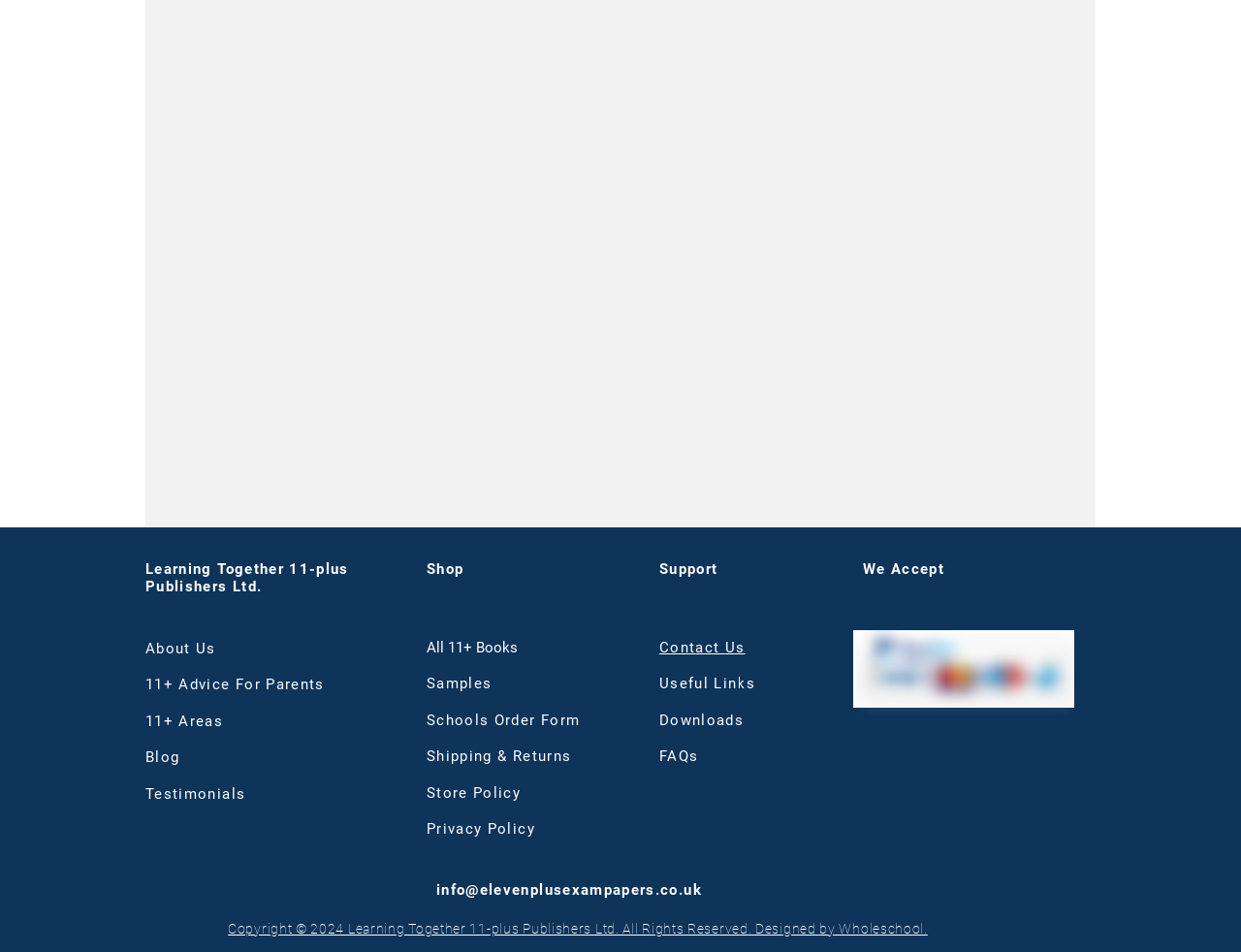Can you find the bounding box coordinates for the element that needs to be clicked to execute this instruction: "Contact 'info@elevenplusexampapers.co.uk'"? The coordinates should be given as four float numbers between 0 and 1, i.e., [left, top, right, bottom].

[0.352, 0.925, 0.566, 0.944]